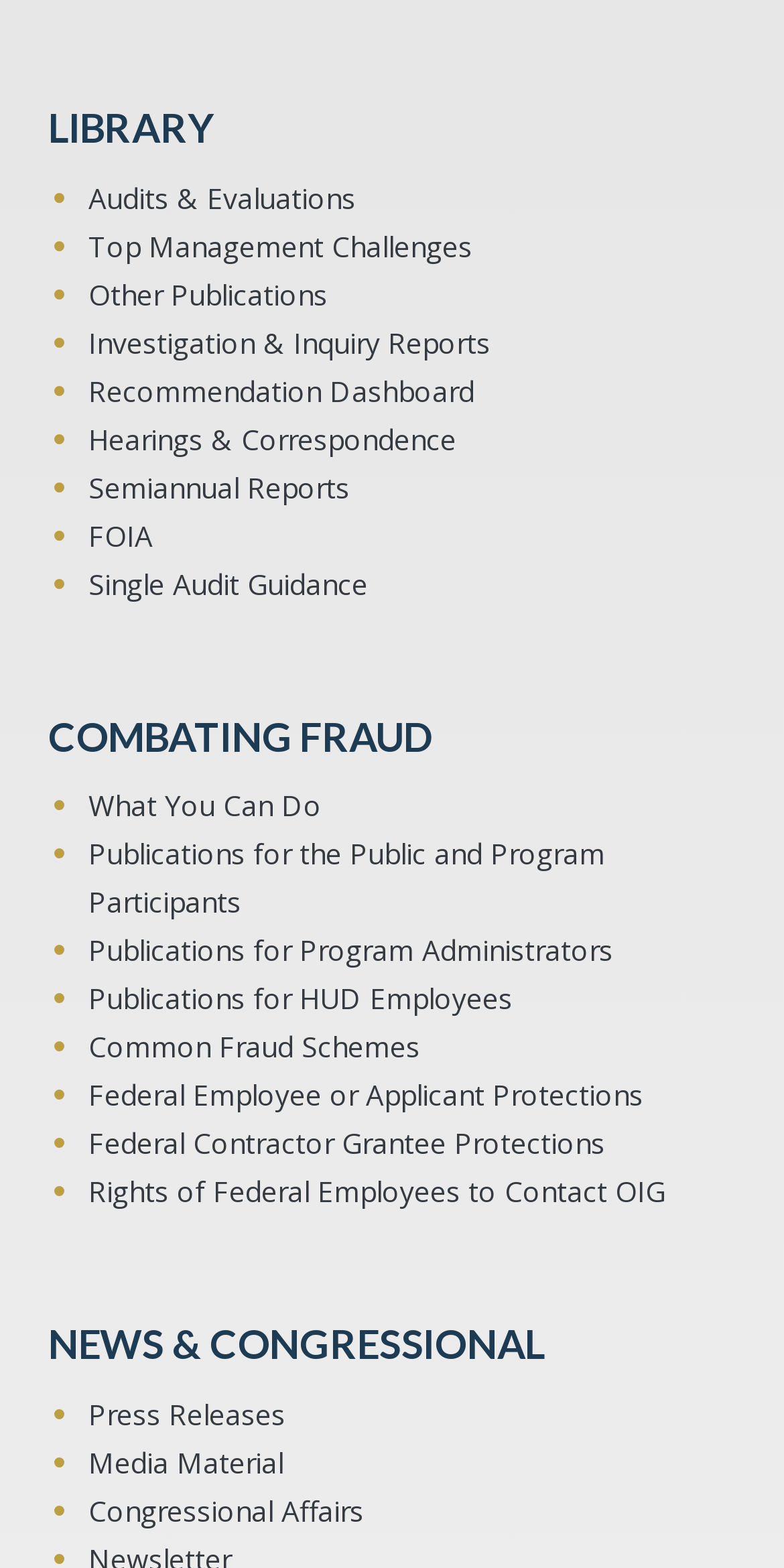What is the main category of the library section?
Using the visual information, respond with a single word or phrase.

Audits & Evaluations